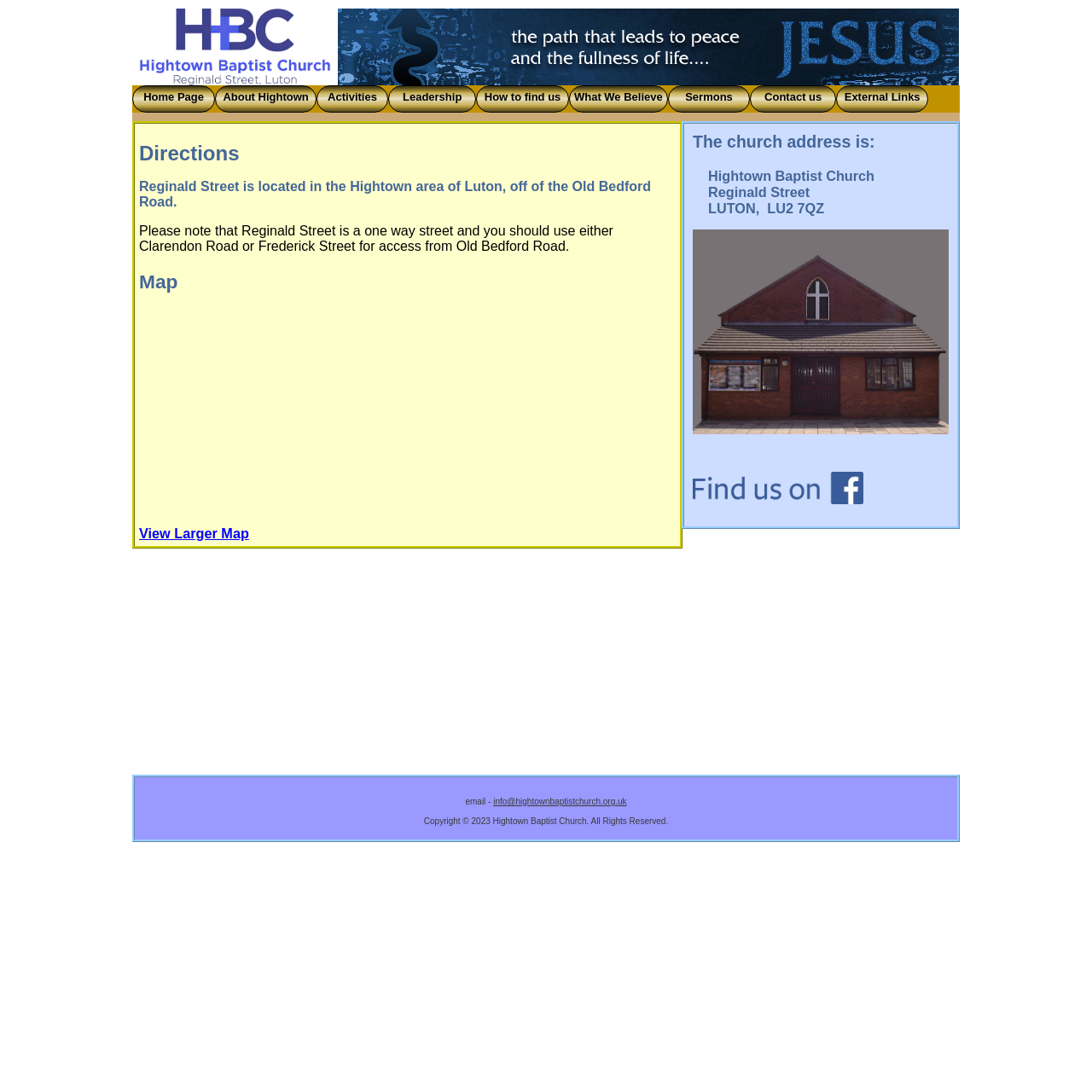Pinpoint the bounding box coordinates of the clickable area necessary to execute the following instruction: "Send an email". The coordinates should be given as four float numbers between 0 and 1, namely [left, top, right, bottom].

[0.452, 0.73, 0.574, 0.738]